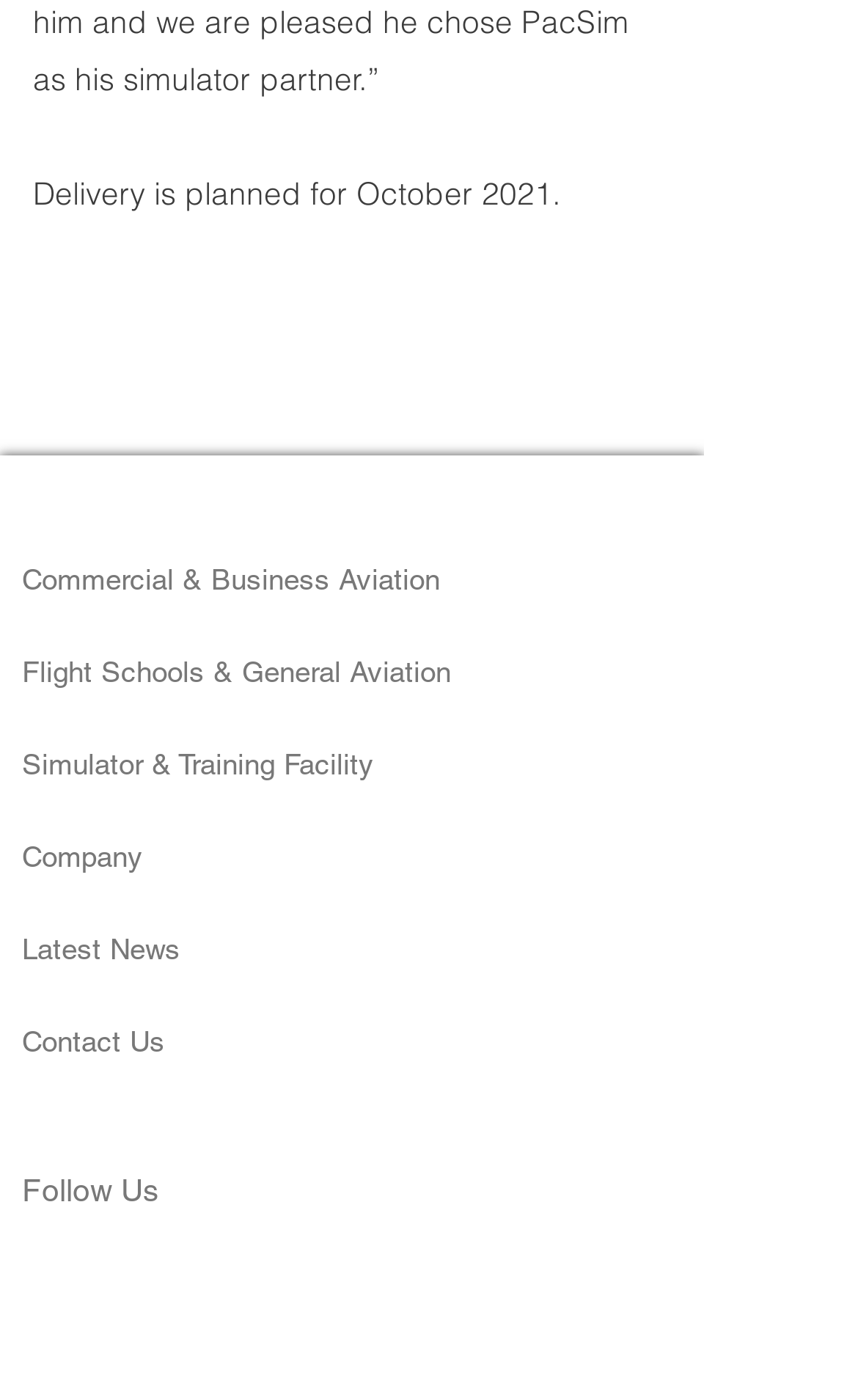How many social media links are there?
Could you give a comprehensive explanation in response to this question?

The answer can be found by examining the 'Social Bar' list element, which contains four link elements: Facebook, Twitter, YouTube, and LinkedIn. These links are located at the bottom of the webpage.